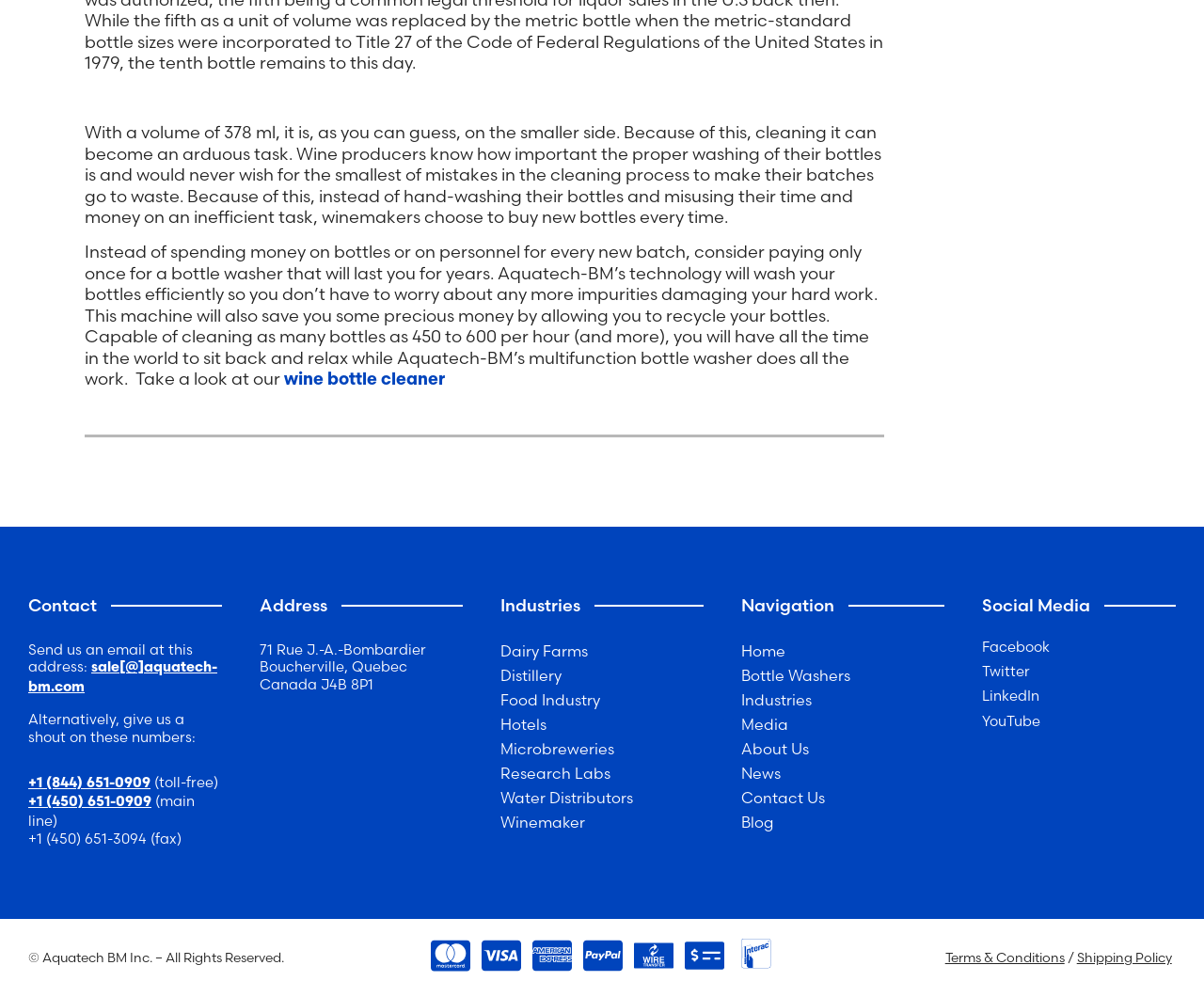What is the volume of the wine bottle?
Provide a short answer using one word or a brief phrase based on the image.

378 ml